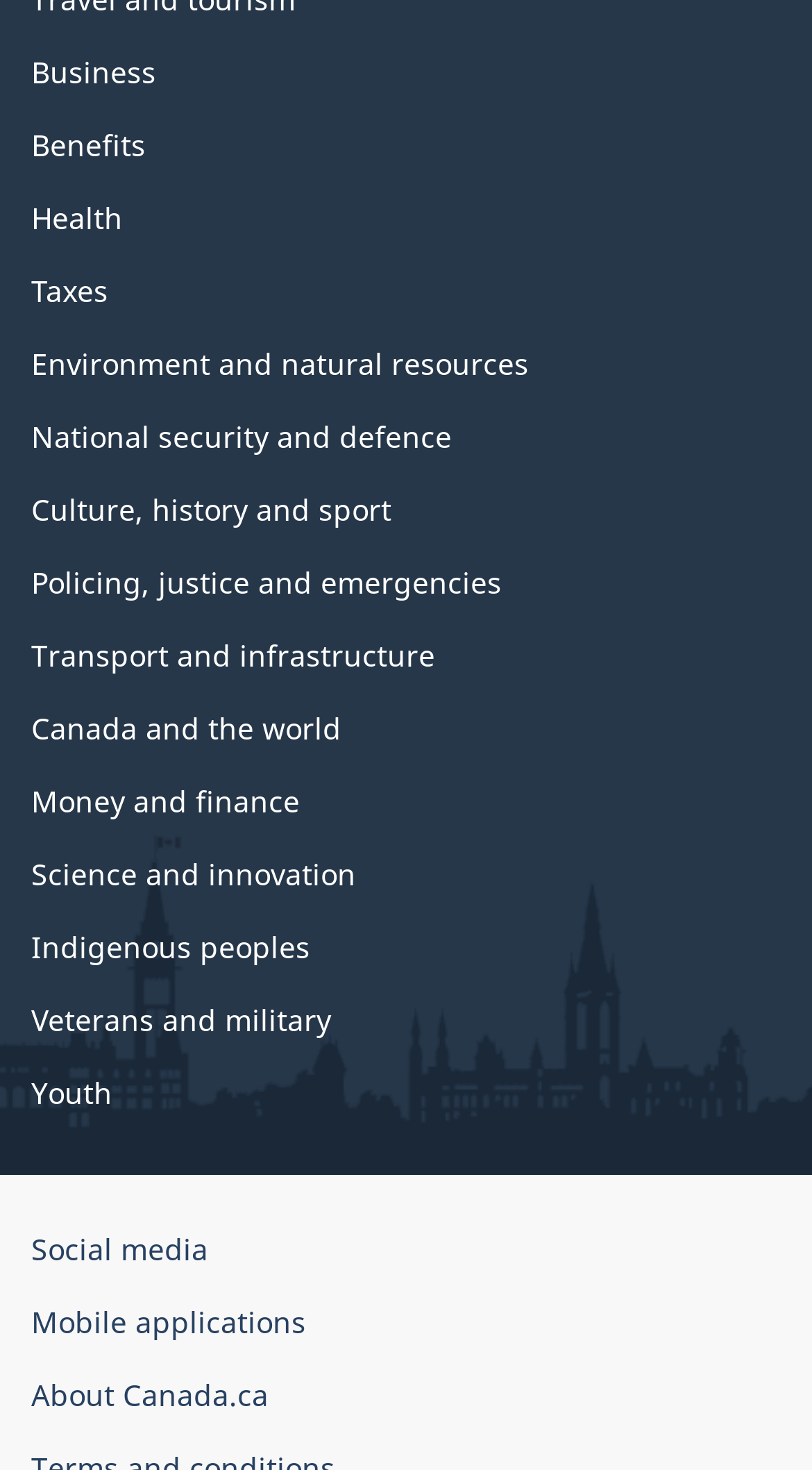Find the bounding box coordinates of the clickable region needed to perform the following instruction: "Click the TLNT link". The coordinates should be provided as four float numbers between 0 and 1, i.e., [left, top, right, bottom].

None